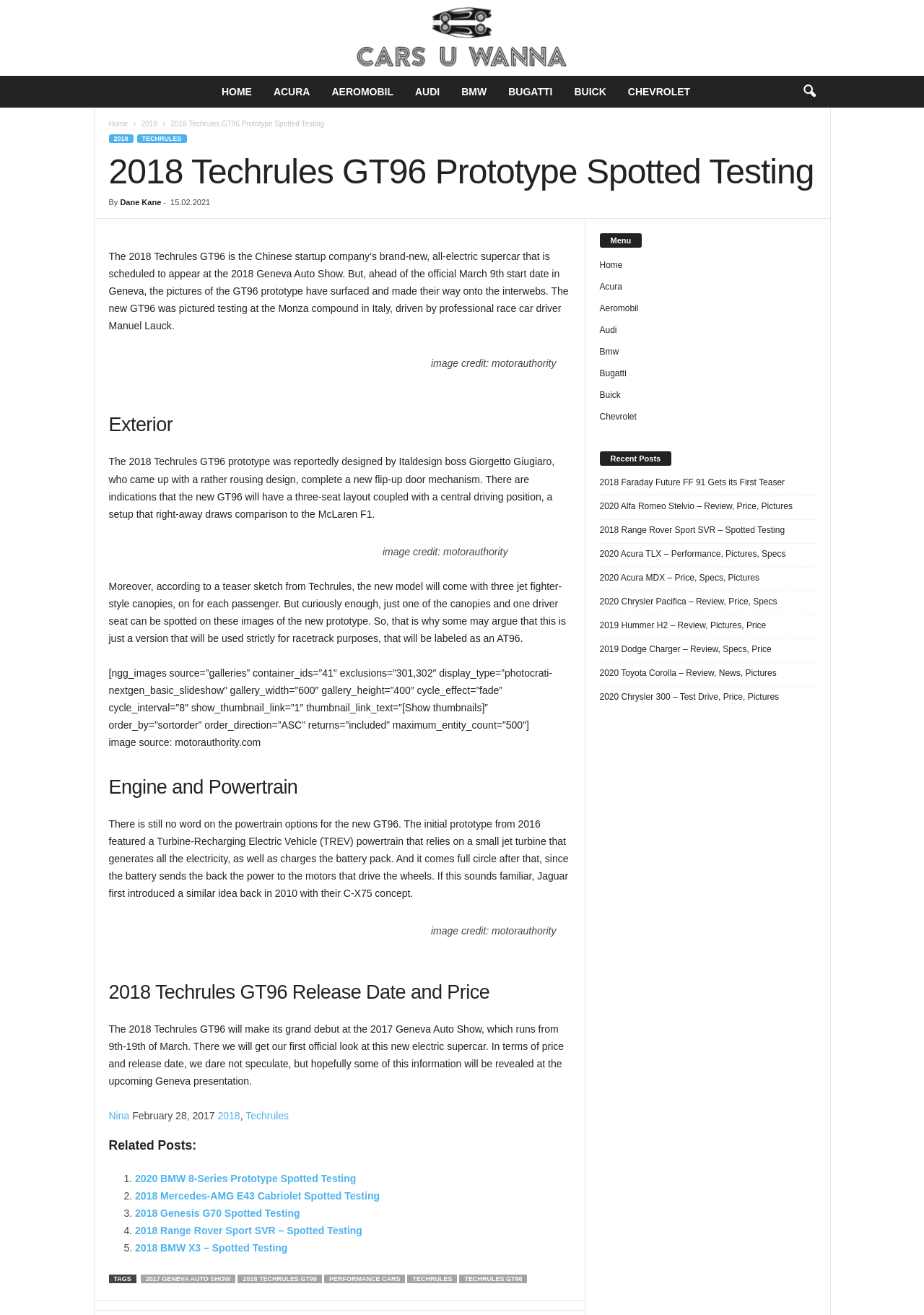When will the GT96 make its grand debut?
Give a single word or phrase answer based on the content of the image.

2017 Geneva Auto Show